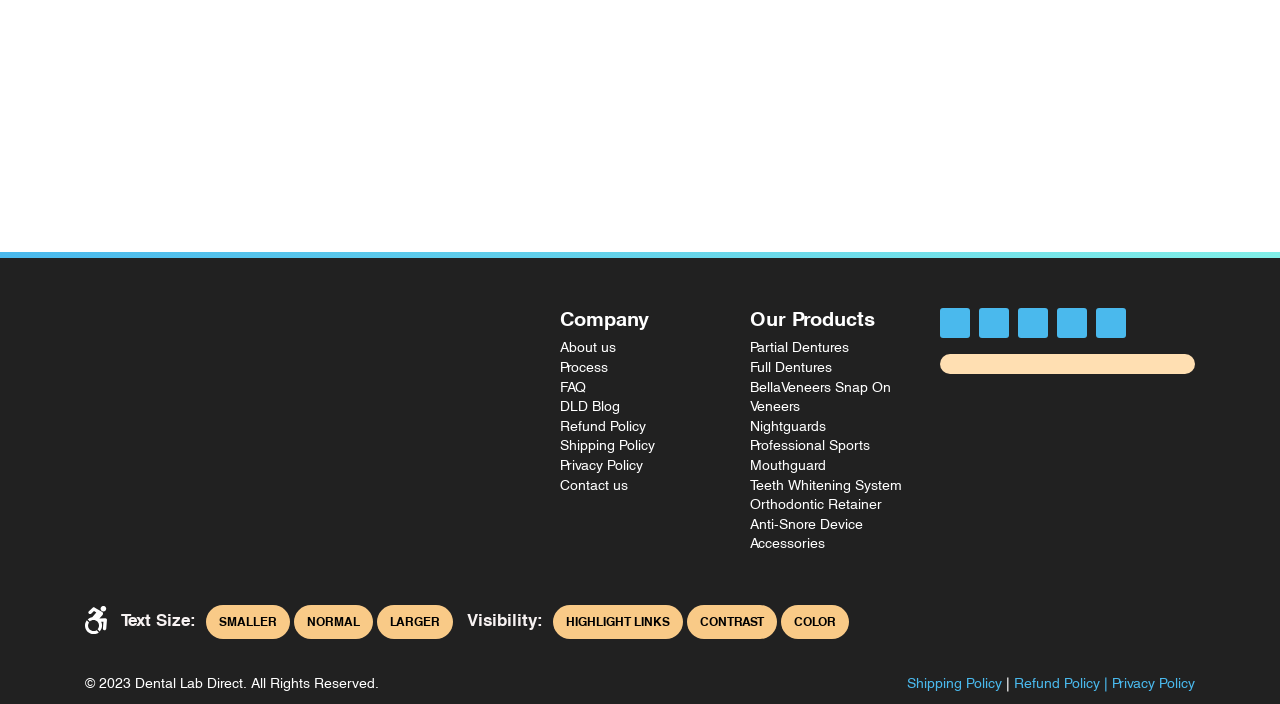Please provide a comprehensive response to the question based on the details in the image: How can I change the text size?

The text size can be changed using the buttons 'SMALLER', 'NORMAL', and 'LARGER' located at [0.161, 0.86, 0.227, 0.908], [0.23, 0.86, 0.291, 0.908], and [0.295, 0.86, 0.354, 0.908] respectively, which are part of the accessibility features.